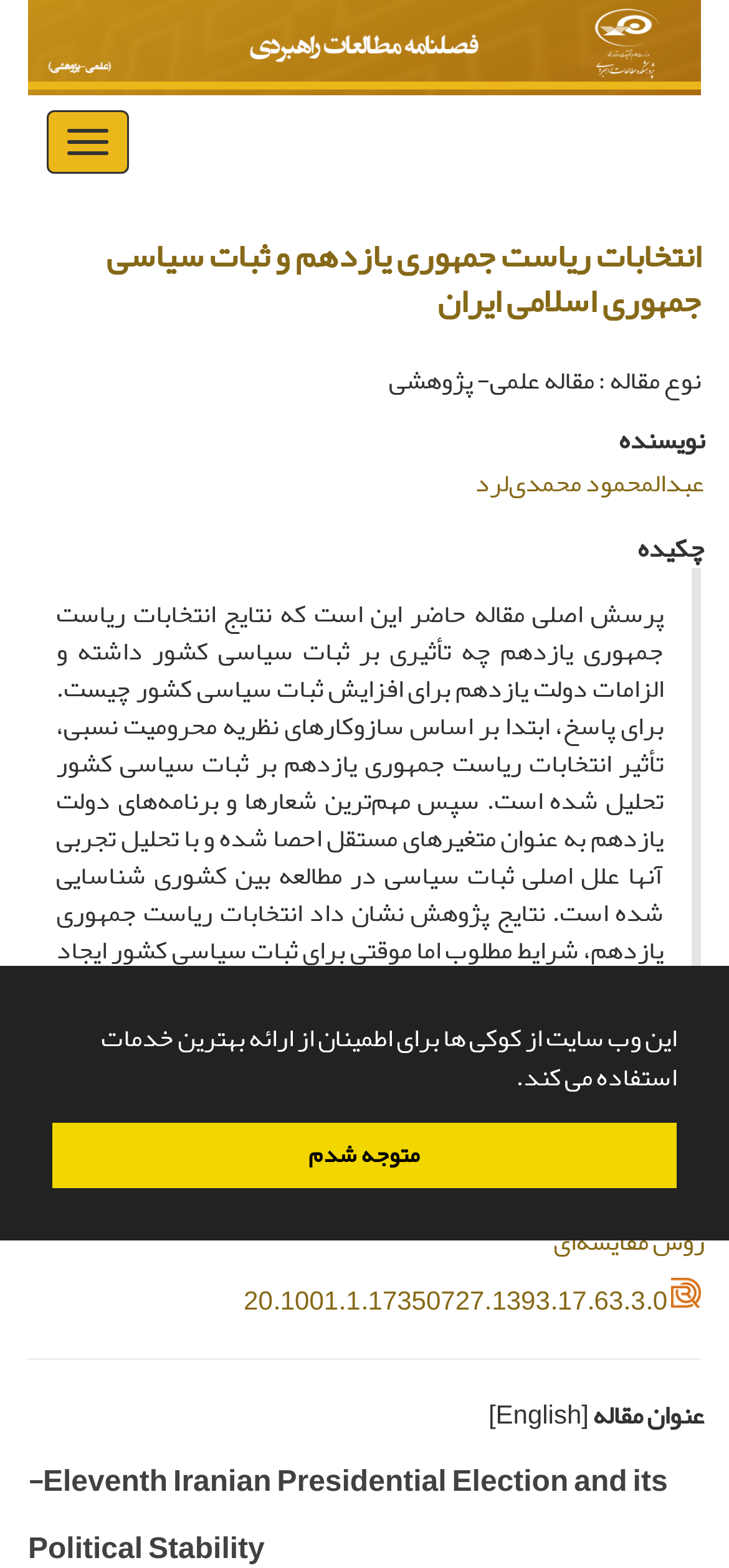Locate the bounding box coordinates of the UI element described by: "روش مقایسه‌ای". The bounding box coordinates should consist of four float numbers between 0 and 1, i.e., [left, top, right, bottom].

[0.759, 0.775, 0.967, 0.807]